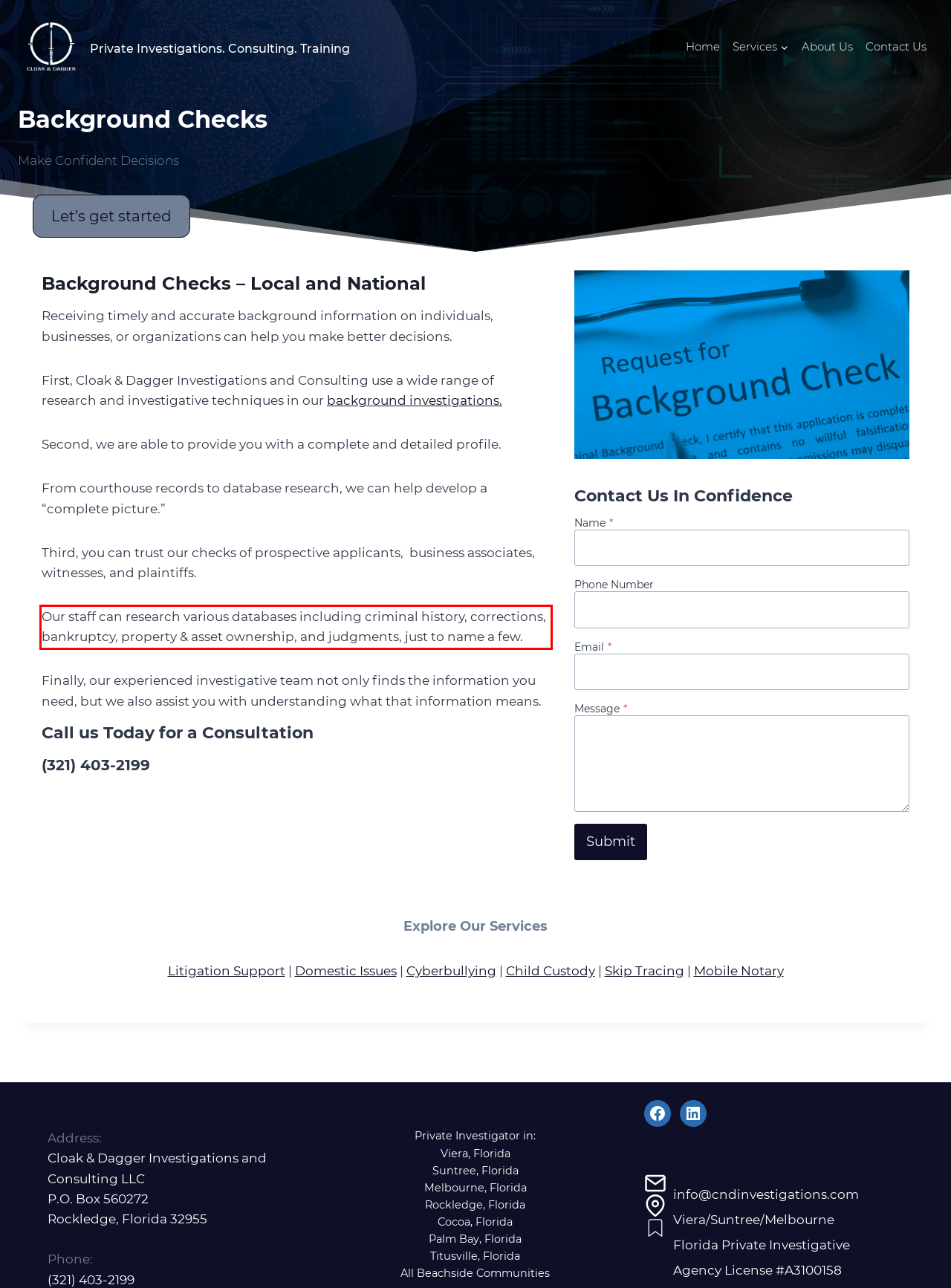Examine the webpage screenshot and use OCR to obtain the text inside the red bounding box.

Our staff can research various databases including criminal history, corrections, bankruptcy, property & asset ownership, and judgments, just to name a few.